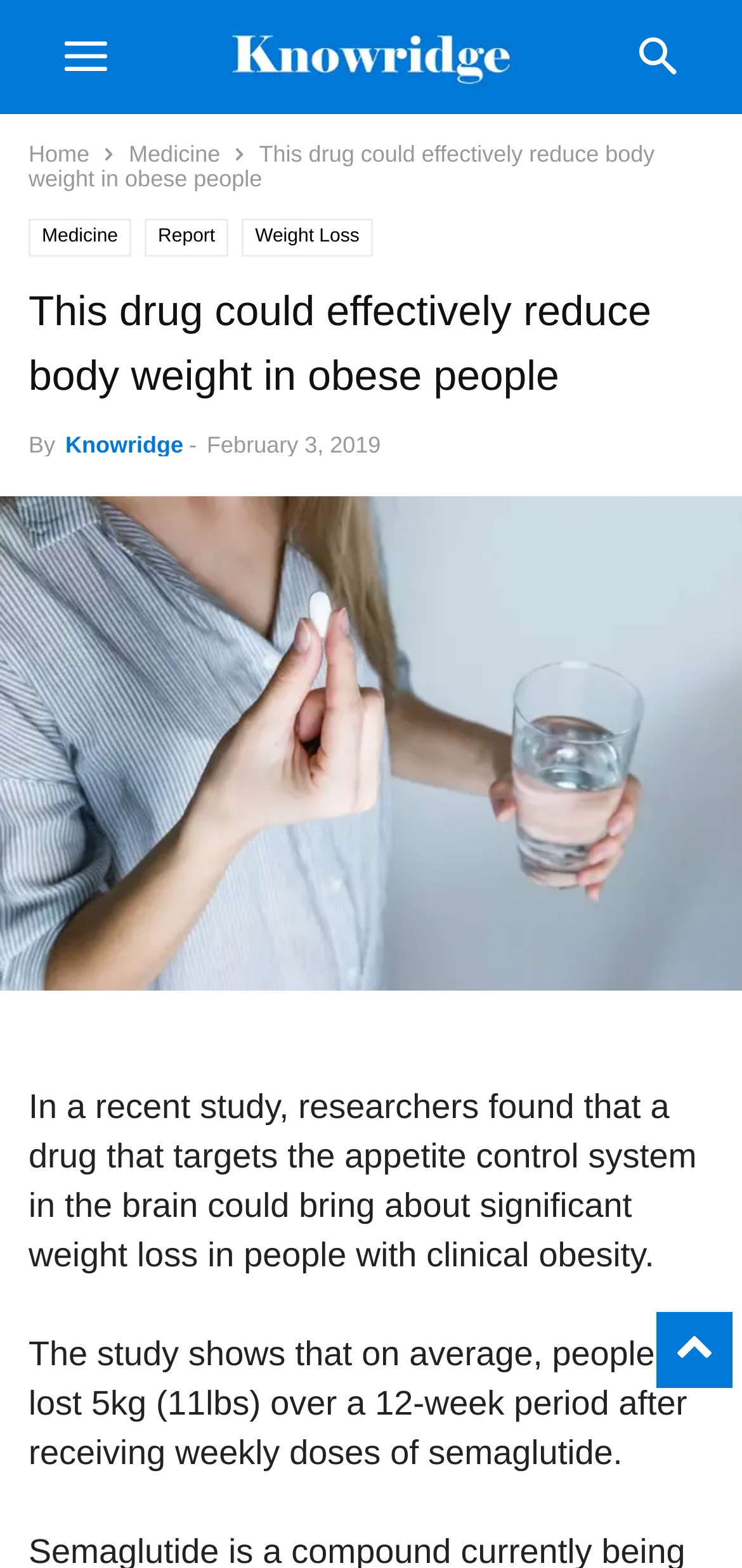When was the article published?
Based on the screenshot, answer the question with a single word or phrase.

February 3, 2019